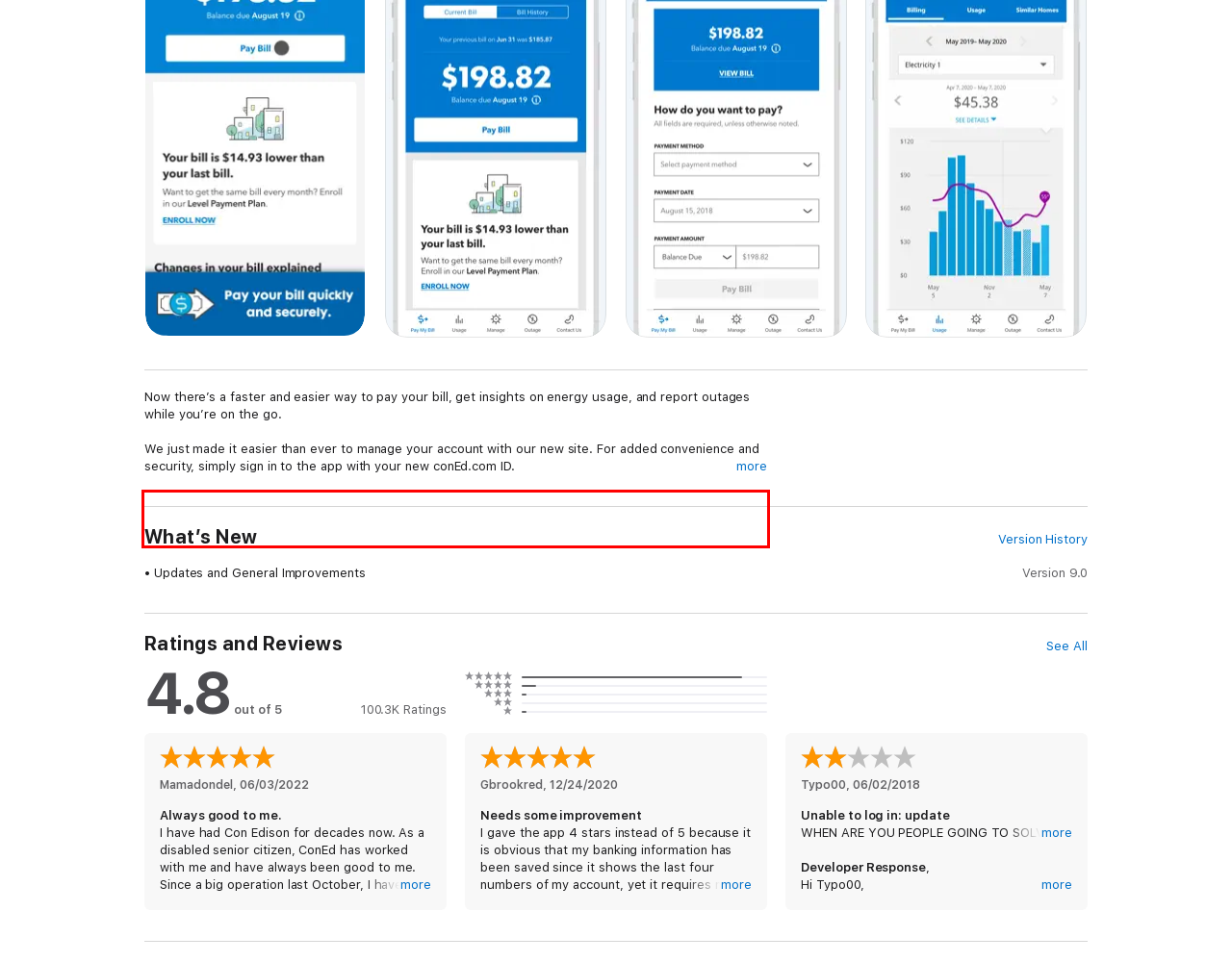From the given screenshot of a webpage, identify the red bounding box and extract the text content within it.

If your account was created prior to July 2017, you may need to activate your account at conEd.com. Simply click “Activate Now” in the mobile app, and follow the instructions to register for a new account online.